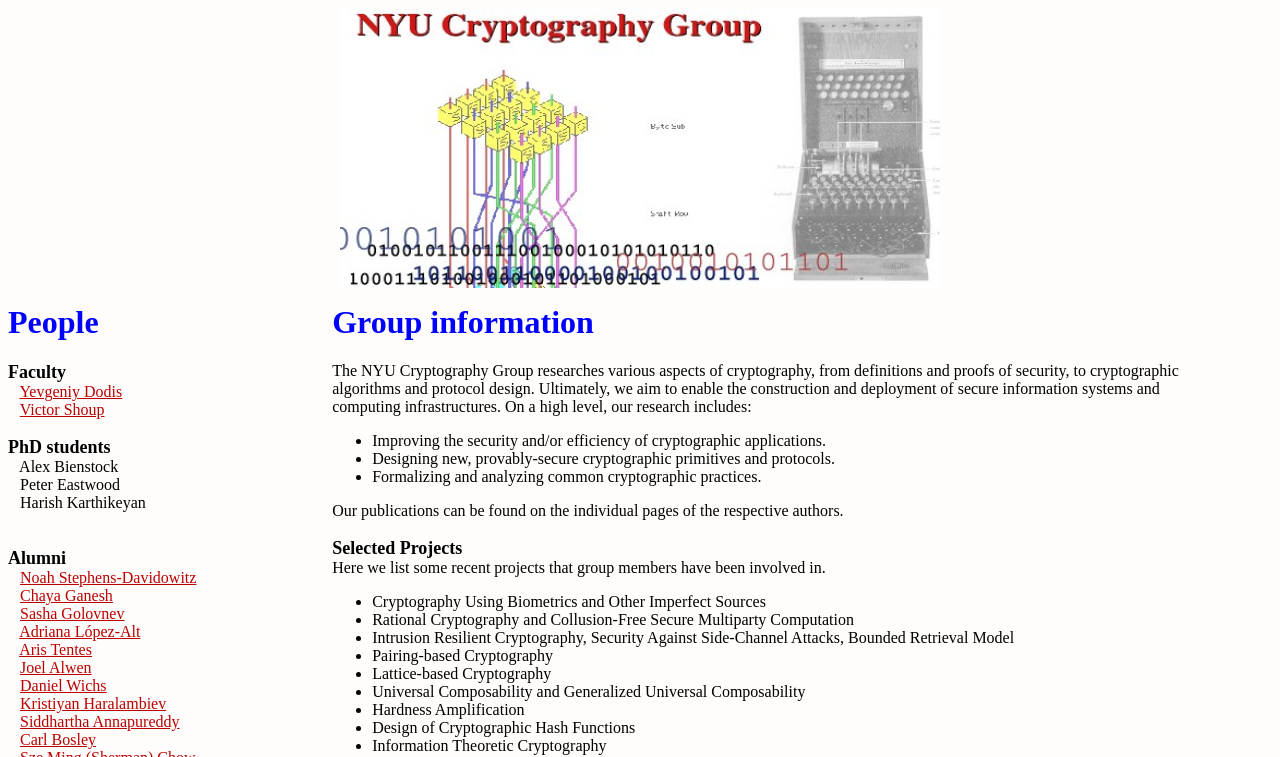What is the second project listed under 'Selected Projects'?
Based on the content of the image, thoroughly explain and answer the question.

Under the 'Selected Projects' heading, there is a list of projects. The second project in the list is 'Rational Cryptography and Collusion-Free Secure Multiparty Computation', which is a static text element.